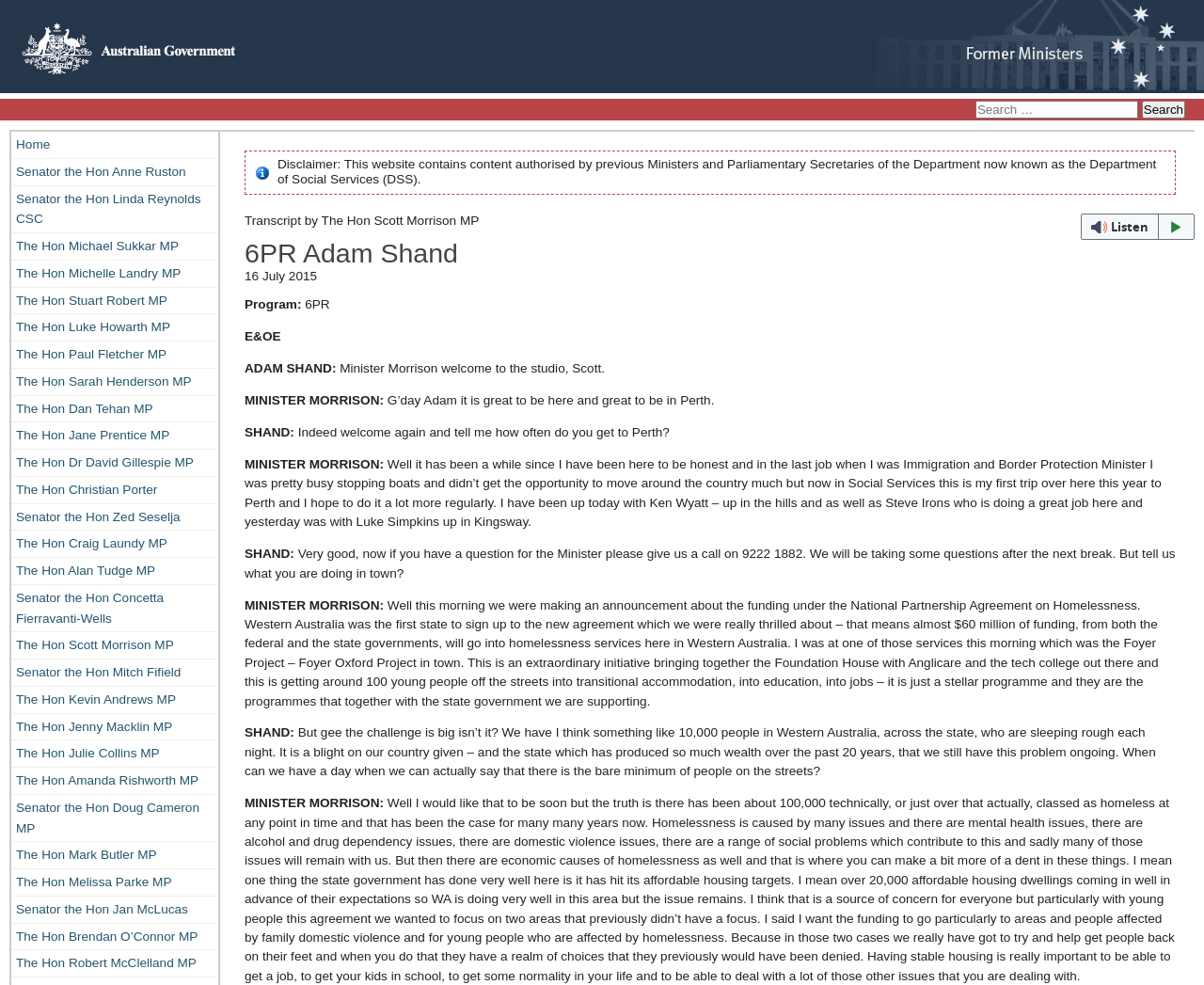Please specify the bounding box coordinates of the clickable section necessary to execute the following command: "Listen with webReader".

[0.898, 0.216, 0.992, 0.243]